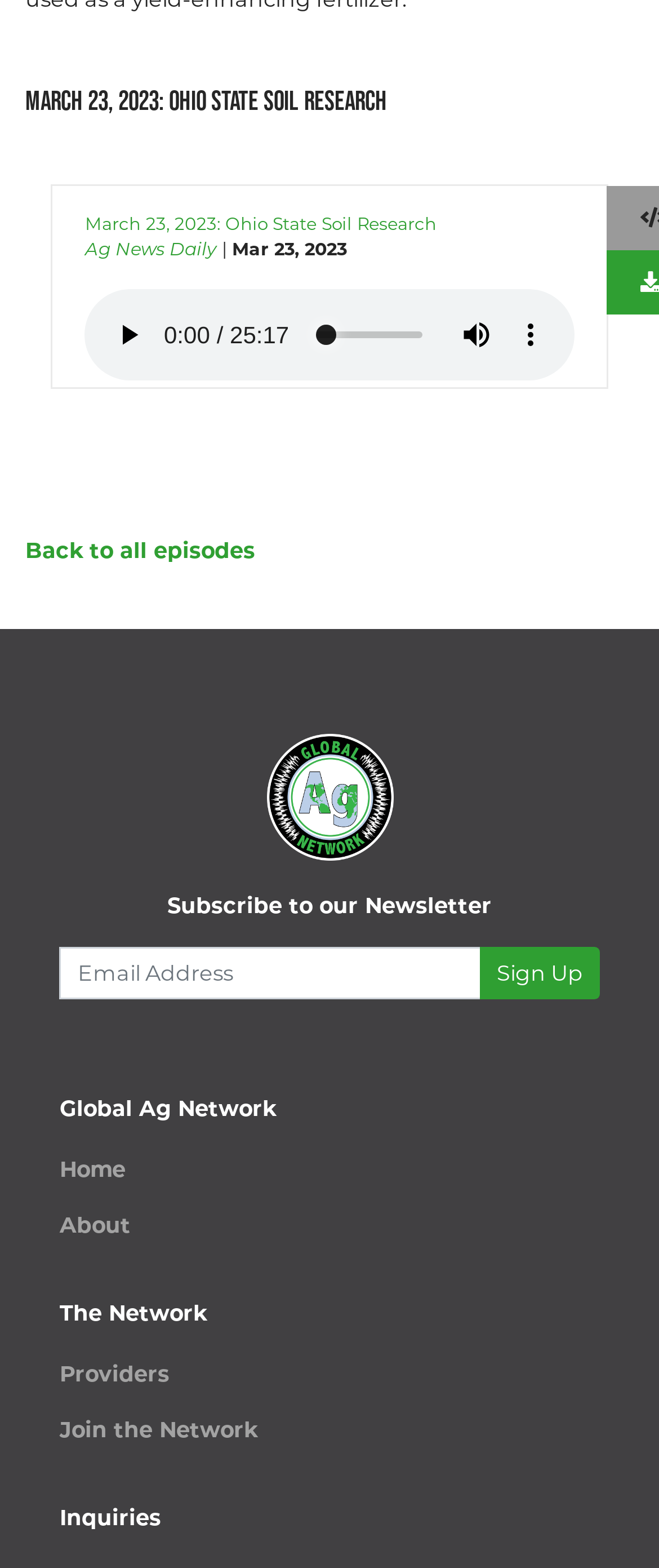What is the name of the network mentioned on the webpage?
Please use the visual content to give a single word or phrase answer.

Global Ag Network